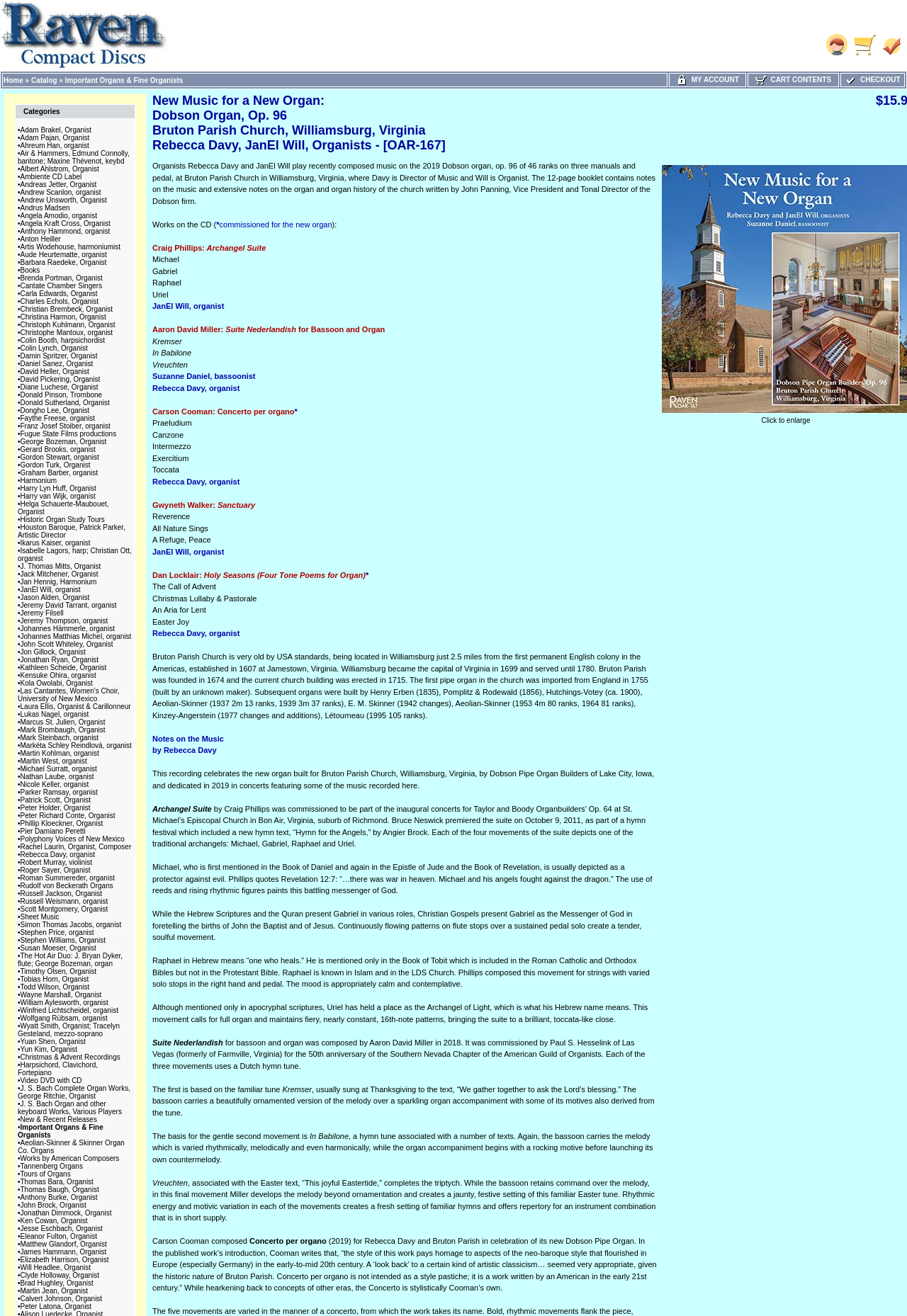Pinpoint the bounding box coordinates of the area that should be clicked to complete the following instruction: "Browse Adam Brakel, Organist". The coordinates must be given as four float numbers between 0 and 1, i.e., [left, top, right, bottom].

[0.022, 0.096, 0.101, 0.102]